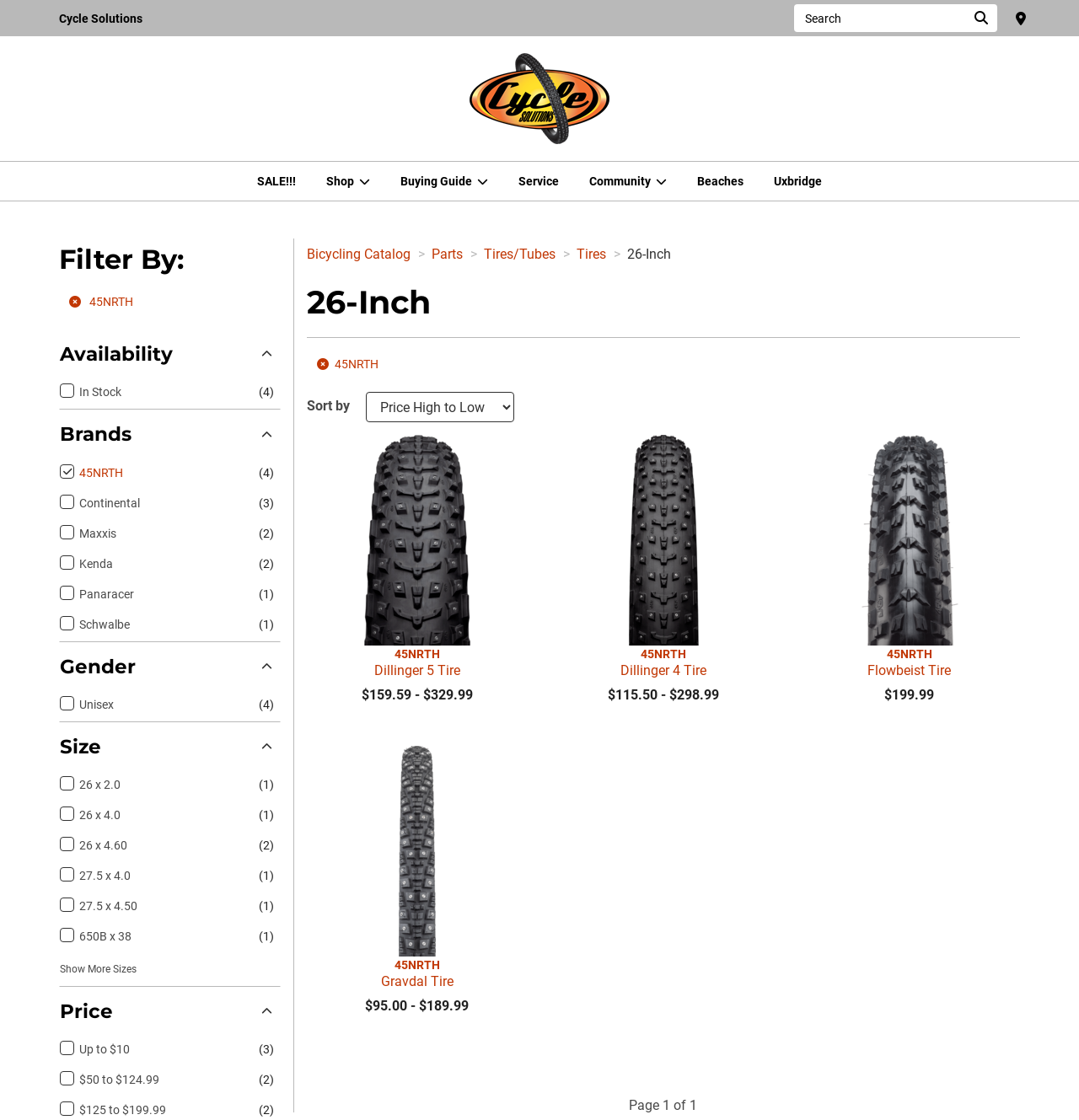Show the bounding box coordinates for the HTML element as described: "45NRTH Gravdal Tire".

[0.284, 0.854, 0.489, 0.884]